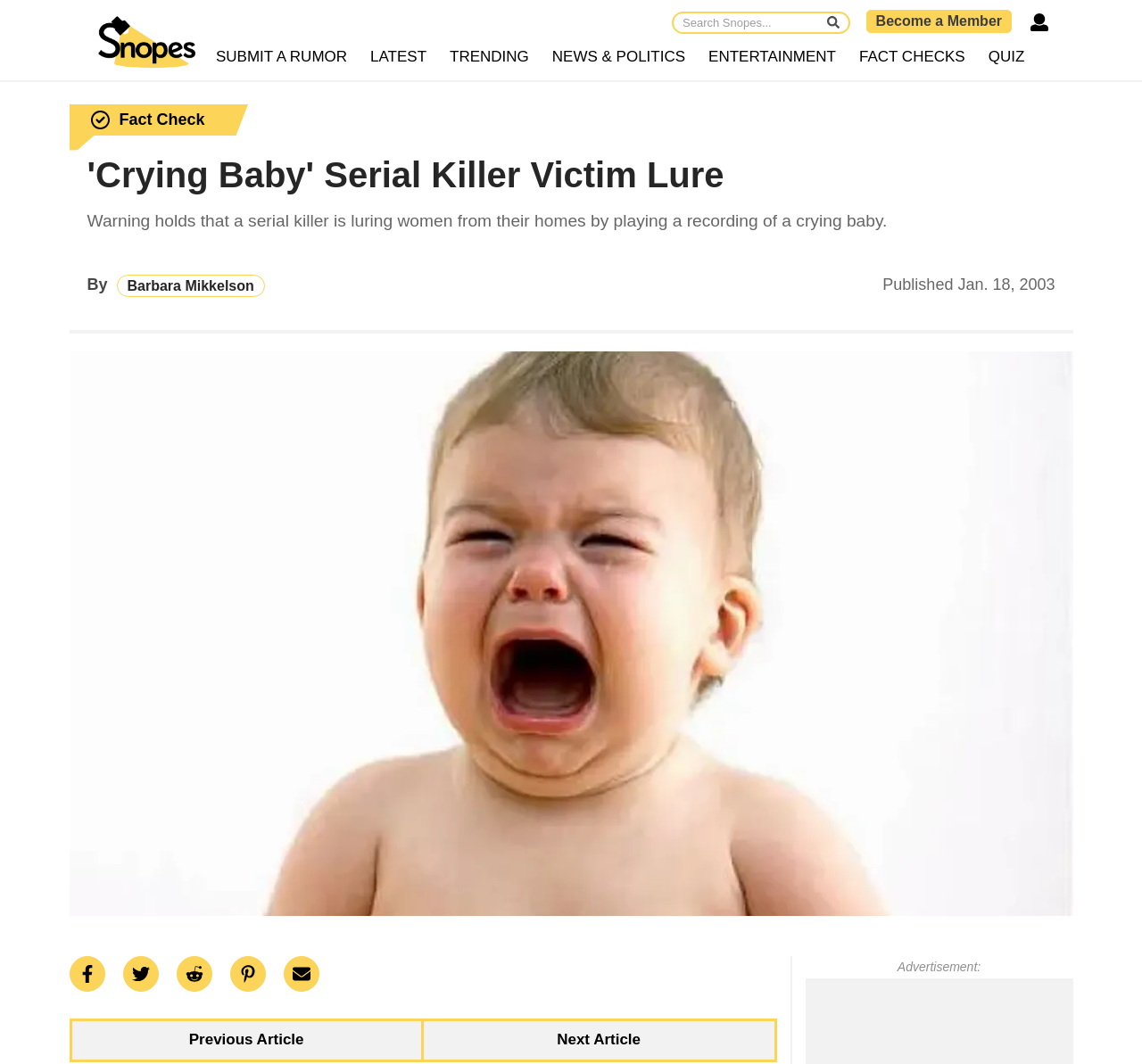Using the given description, provide the bounding box coordinates formatted as (top-left x, top-left y, bottom-right x, bottom-right y), with all values being floating point numbers between 0 and 1. Description: Barbara Mikkelson

[0.102, 0.258, 0.232, 0.279]